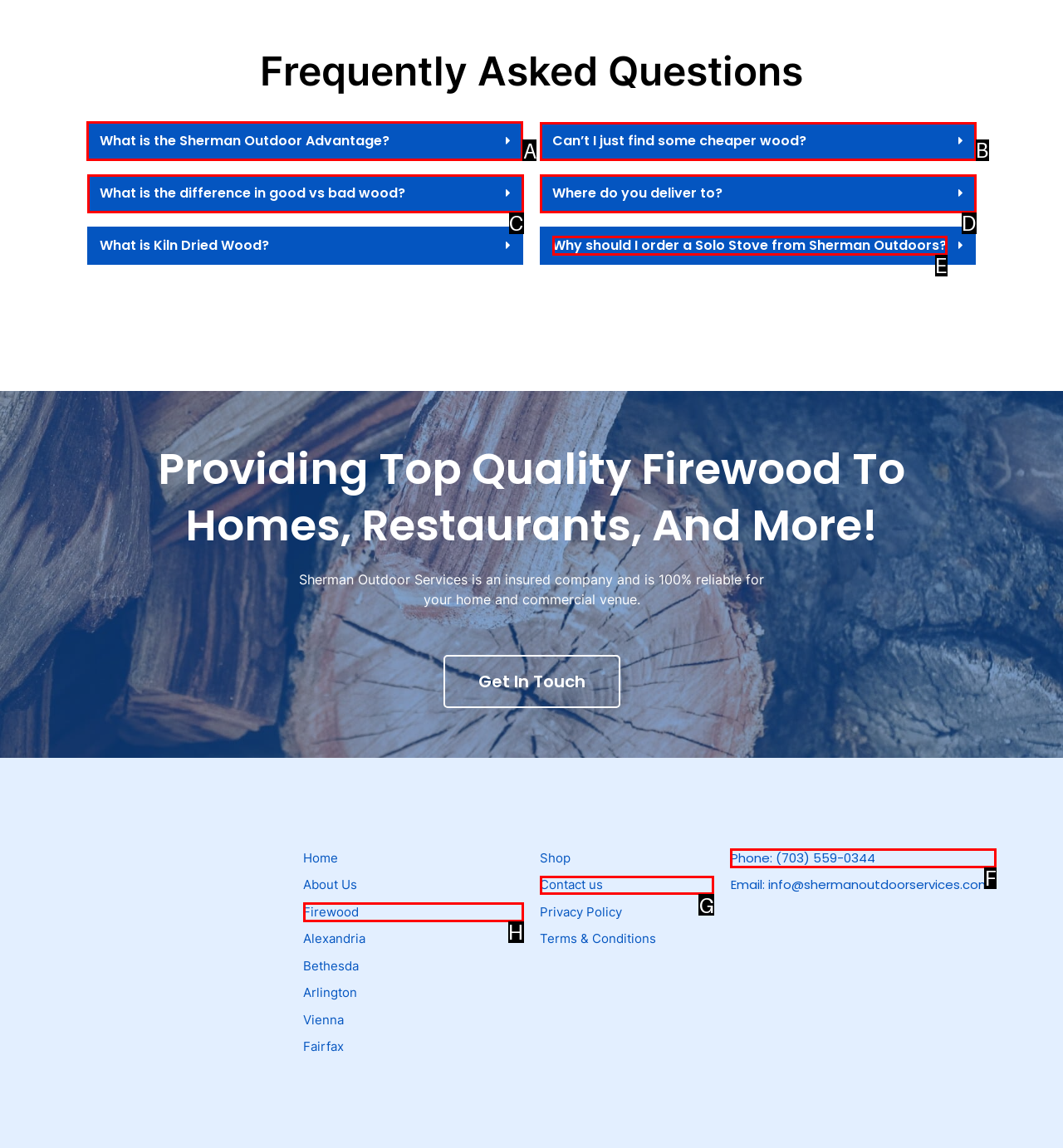Choose the letter of the option that needs to be clicked to perform the task: Click on 'What is the Sherman Outdoor Advantage?'. Answer with the letter.

A